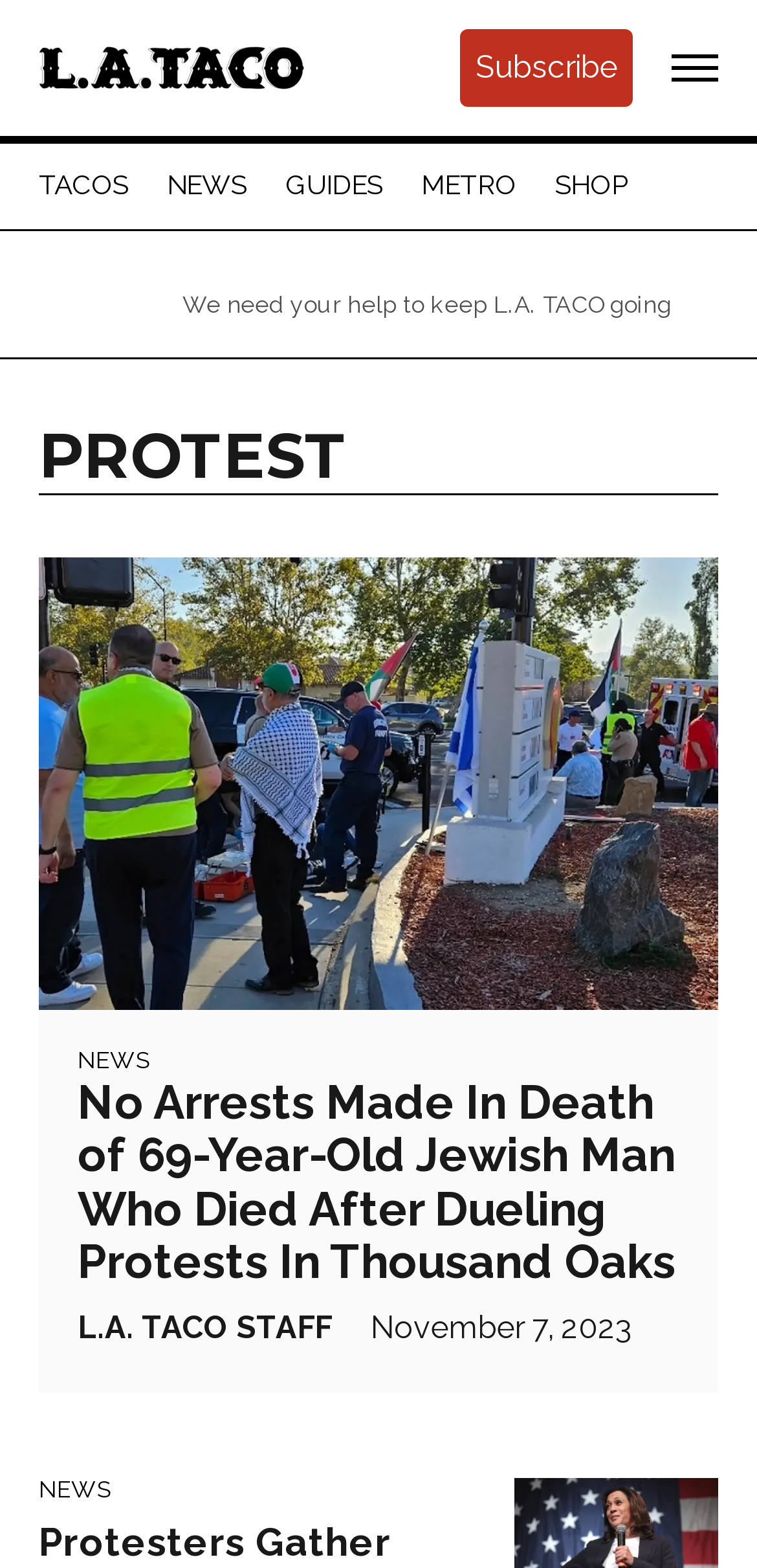Provide a one-word or one-phrase answer to the question:
What are the main categories in the navigation menu?

TACOS, NEWS, GUIDES, METRO, SHOP